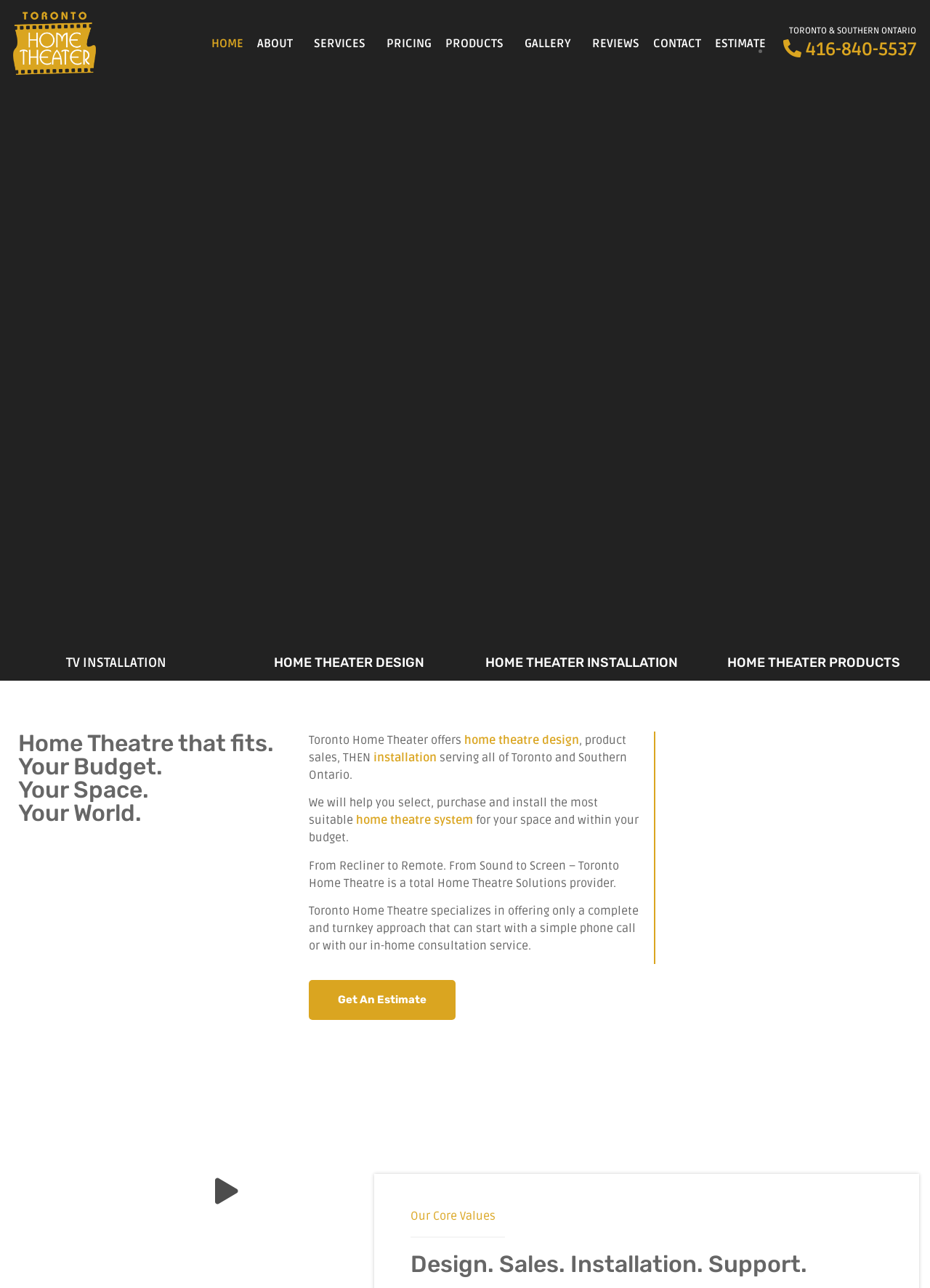Identify the coordinates of the bounding box for the element described below: "TV Installation". Return the coordinates as four float numbers between 0 and 1: [left, top, right, bottom].

[0.071, 0.508, 0.179, 0.521]